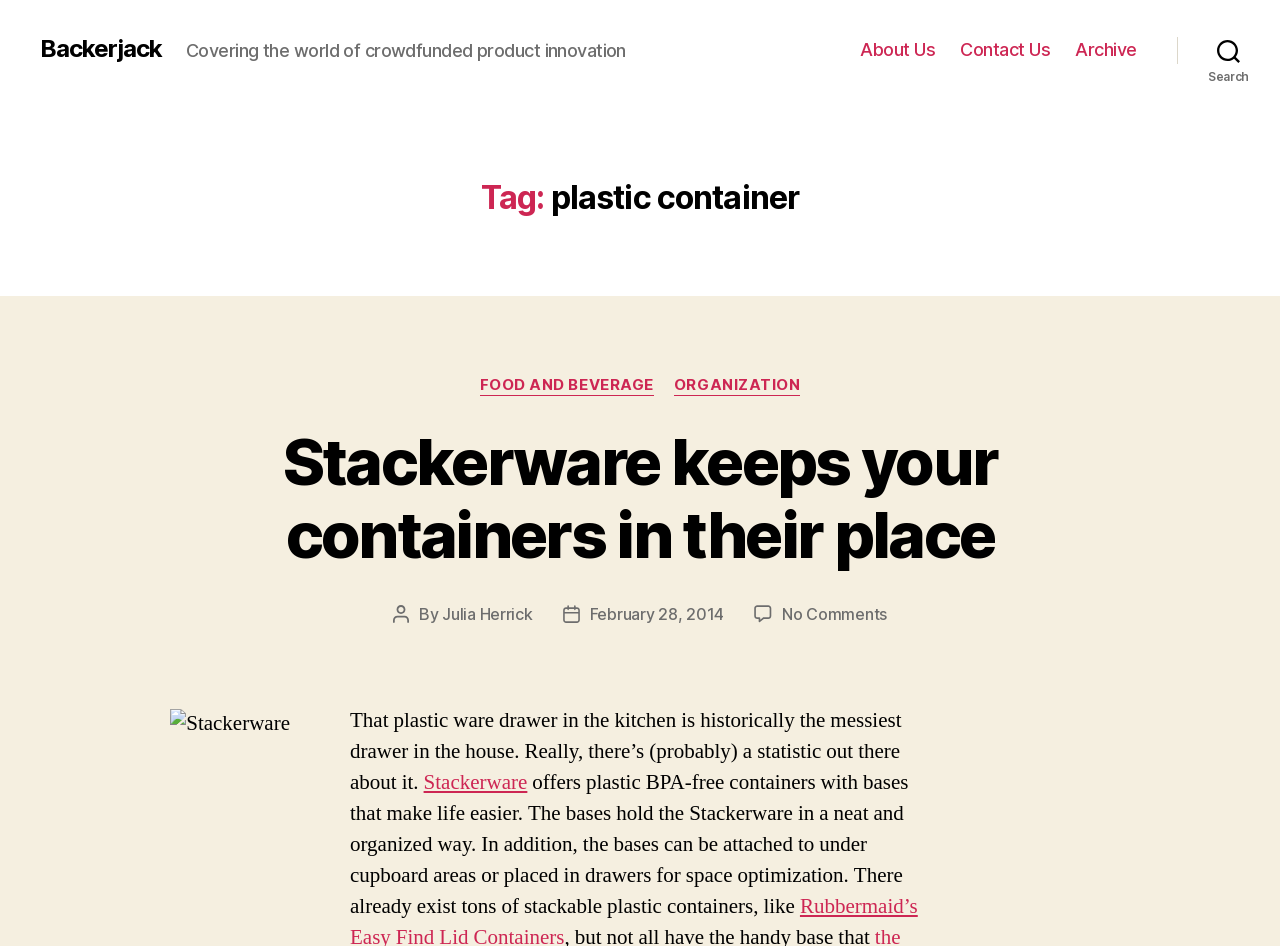Provide a brief response to the question below using one word or phrase:
What is the date of the article 'Stackerware keeps your containers in their place'?

February 28, 2014